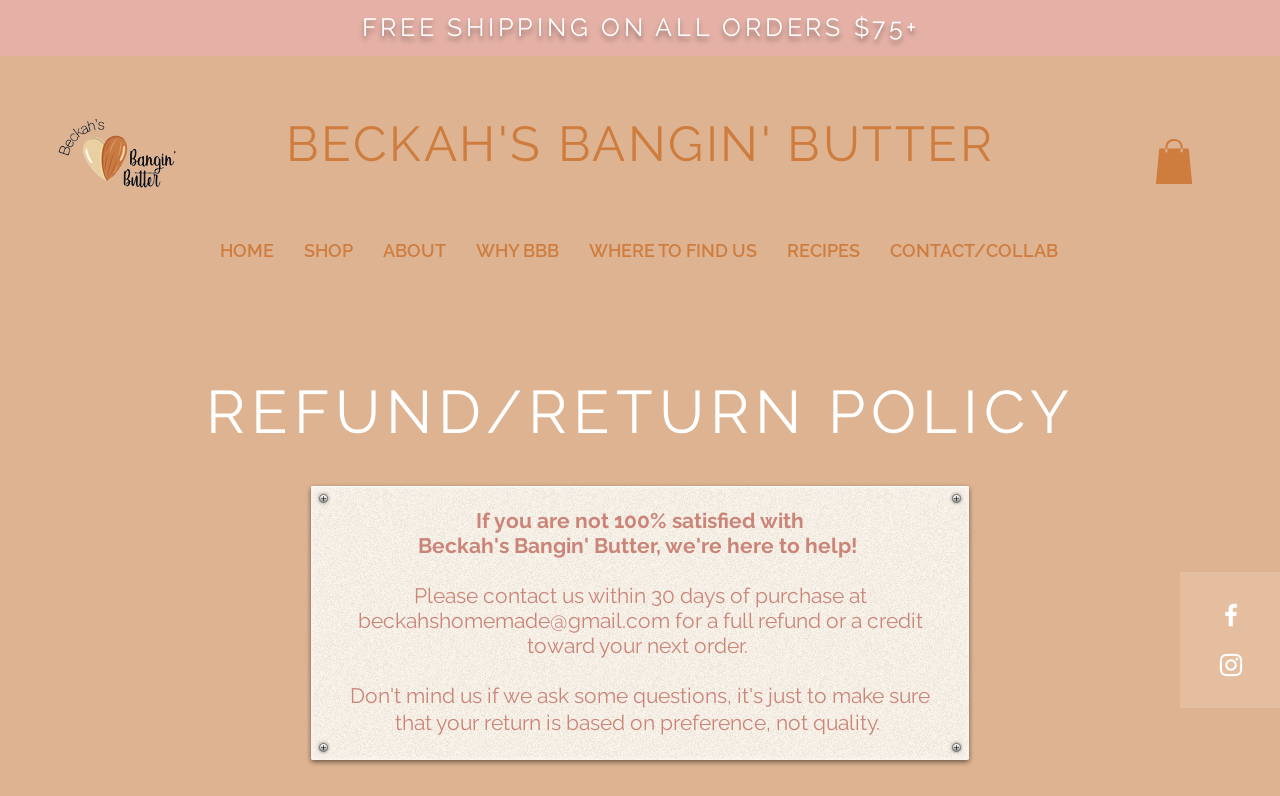Determine the coordinates of the bounding box that should be clicked to complete the instruction: "Visit Facebook page". The coordinates should be represented by four float numbers between 0 and 1: [left, top, right, bottom].

[0.95, 0.754, 0.973, 0.791]